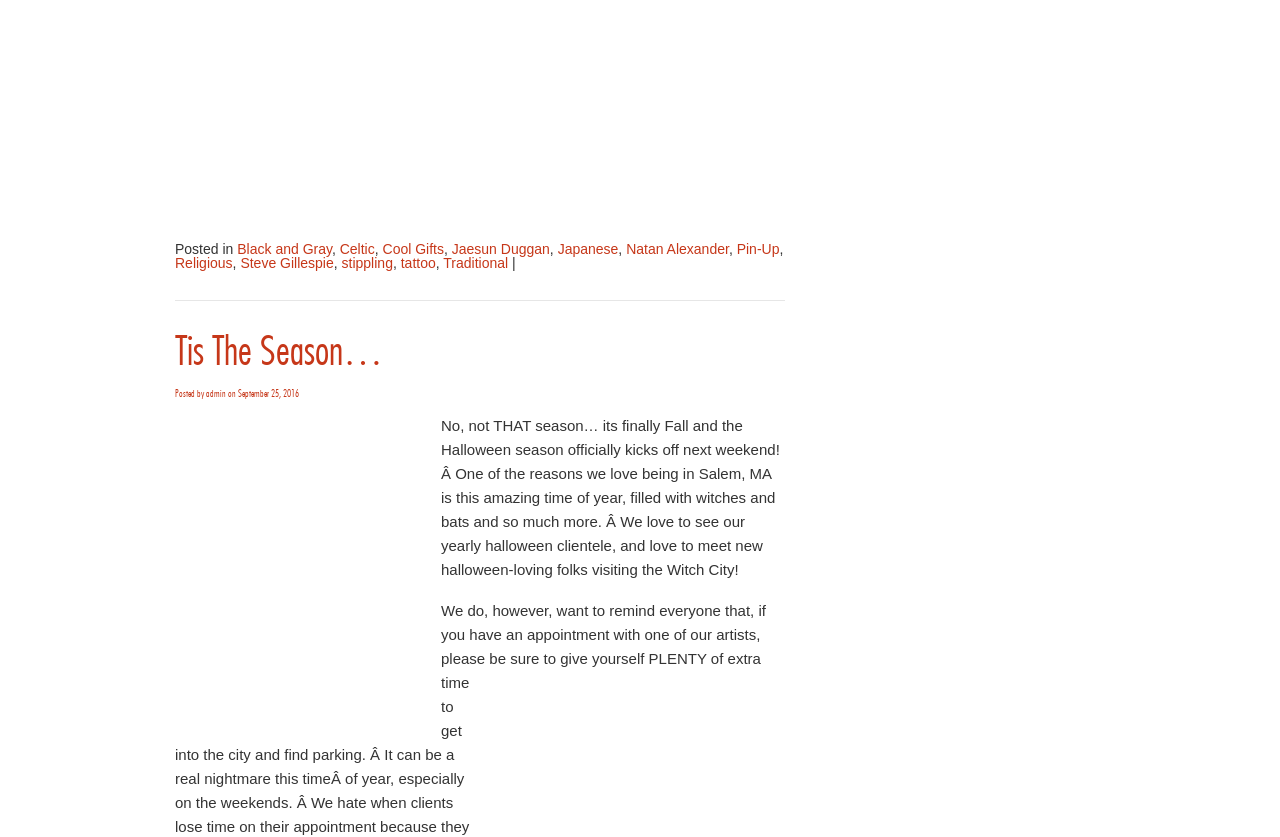What is the location mentioned in the article?
Give a comprehensive and detailed explanation for the question.

The article mentions 'One of the reasons we love being in Salem, MA is this amazing time of year...' which indicates that the location being referred to is Salem, Massachusetts.